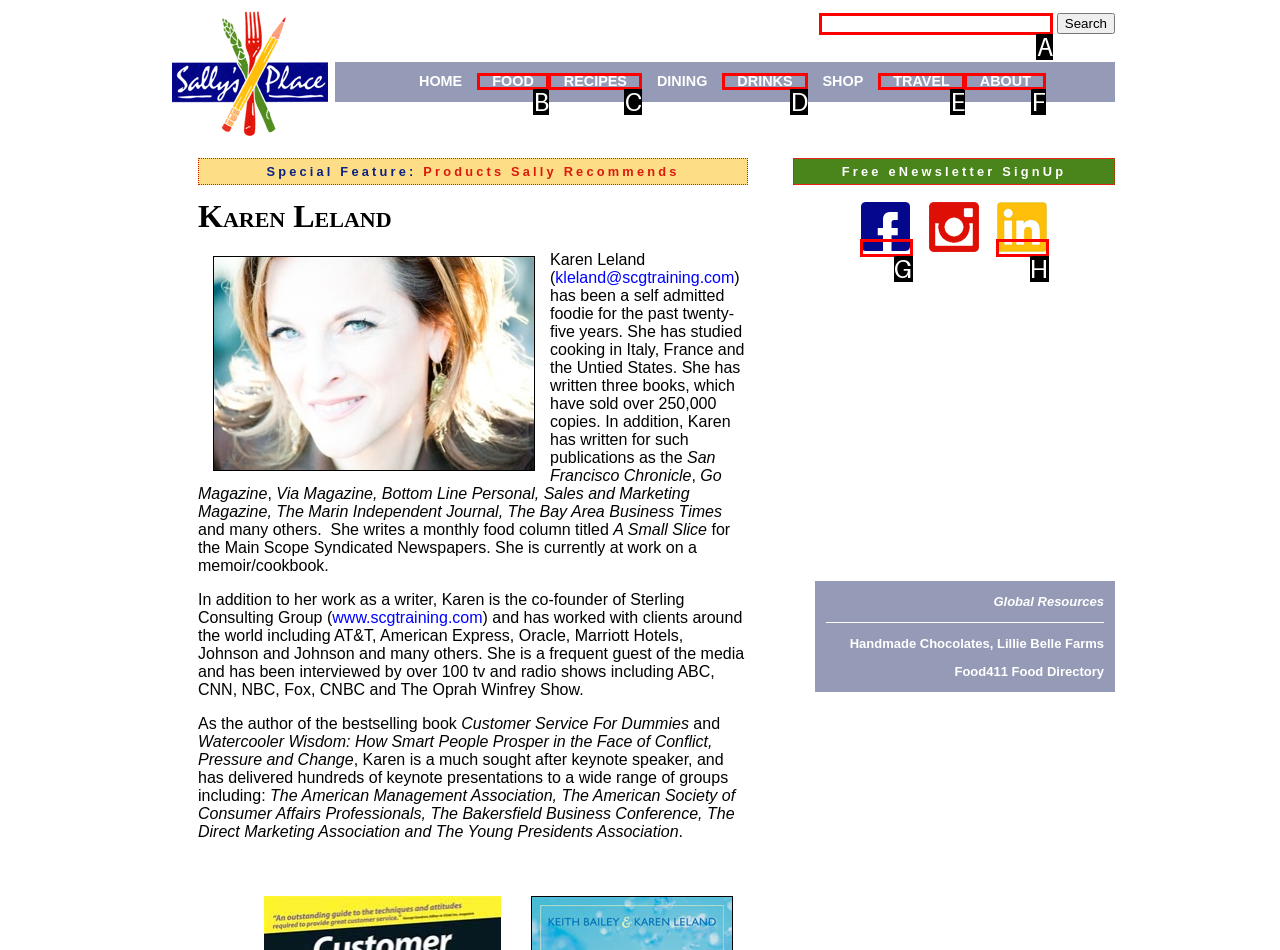Identify the UI element described as: TRAVEL
Answer with the option's letter directly.

E